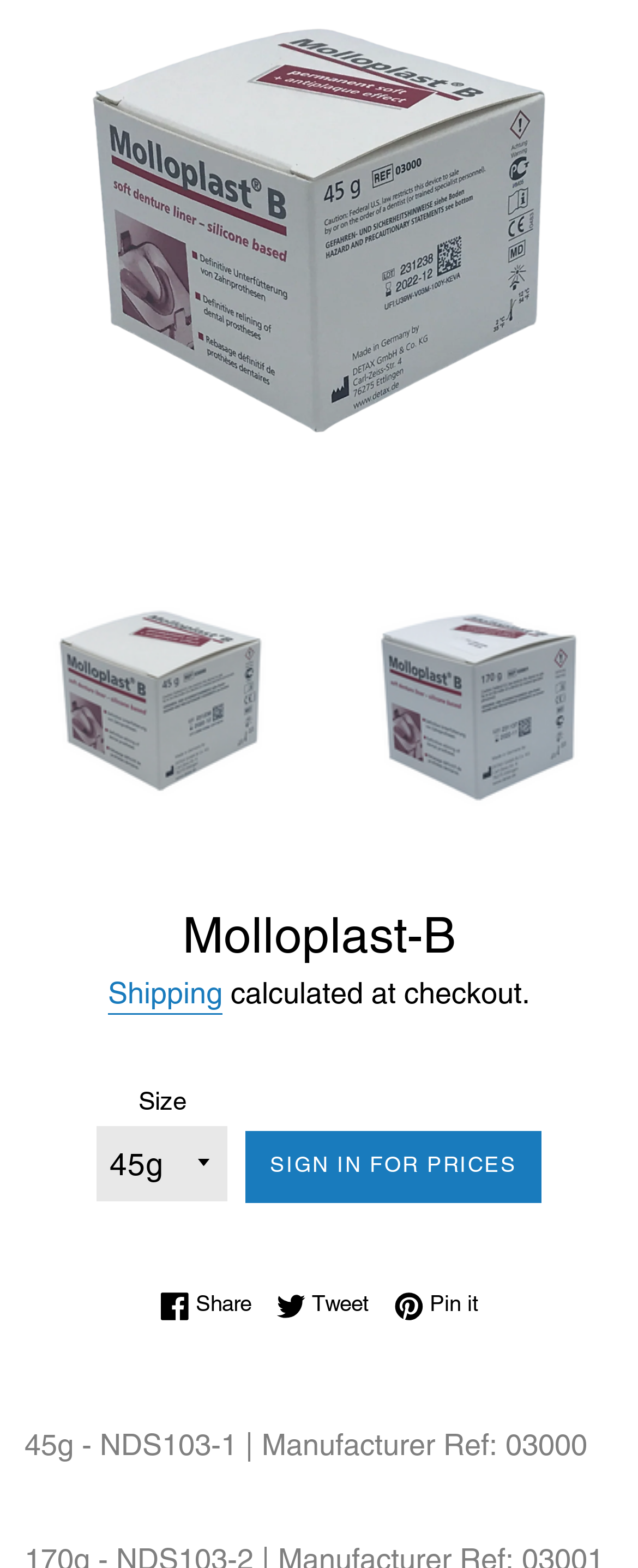Highlight the bounding box coordinates of the region I should click on to meet the following instruction: "Click on the Shipping link".

[0.169, 0.622, 0.349, 0.648]